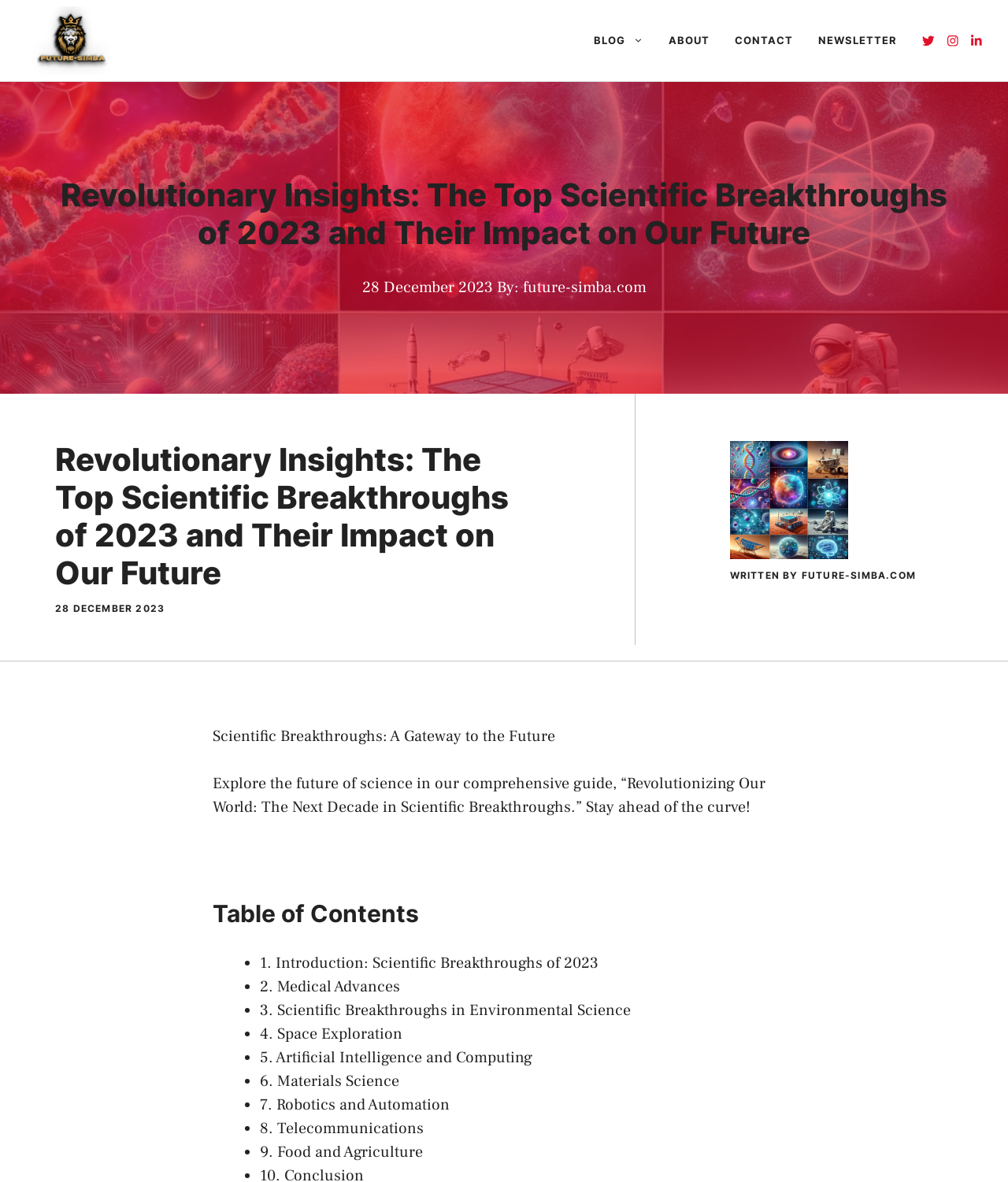Predict the bounding box coordinates of the UI element that matches this description: "Blog". The coordinates should be in the format [left, top, right, bottom] with each value between 0 and 1.

[0.577, 0.014, 0.651, 0.054]